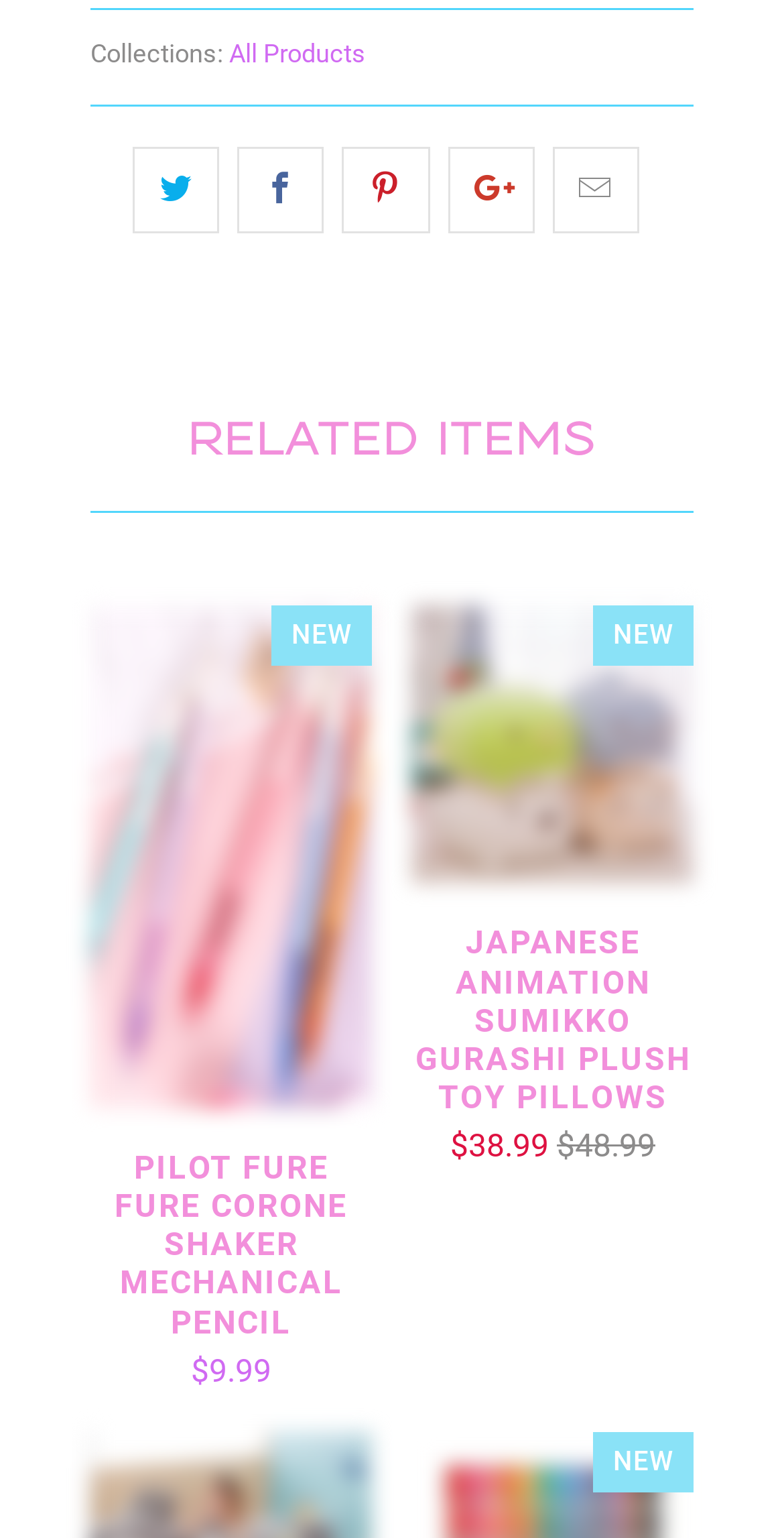Identify the bounding box of the HTML element described as: "title="Email this to a friend"".

[0.704, 0.096, 0.814, 0.151]